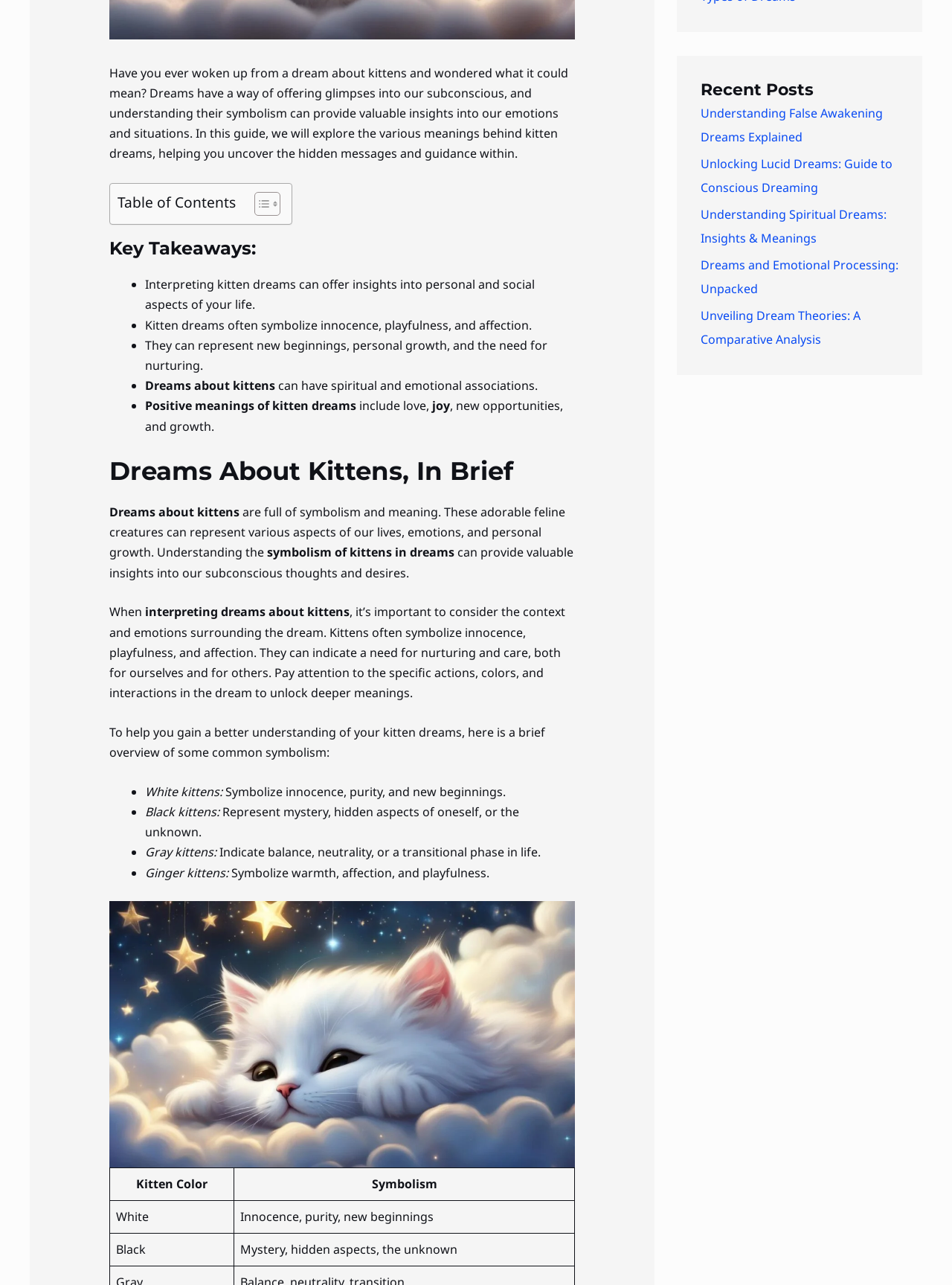Based on the element description: "Dreams and Emotional Processing: Unpacked", identify the bounding box coordinates for this UI element. The coordinates must be four float numbers between 0 and 1, listed as [left, top, right, bottom].

[0.736, 0.2, 0.944, 0.231]